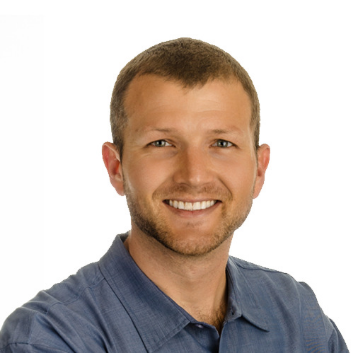Describe all the important aspects and details of the image.

The image features a smiling dentist, Trevor Hartwell, DDS, who is dressed in a light blue shirt. His approachable demeanor and confident smile reflect a welcoming and professional atmosphere suited for a dental practice. Dr. Hartwell is one of the key figures at Hawaii Holistic Dentistry, where the philosophy emphasizes whole-body health through dental care. This practice aims to improve the quality of life for its patients by providing holistic and conventional dentistry services. The image captures his friendly personality, making him a reassuring presence for patients seeking dental care.